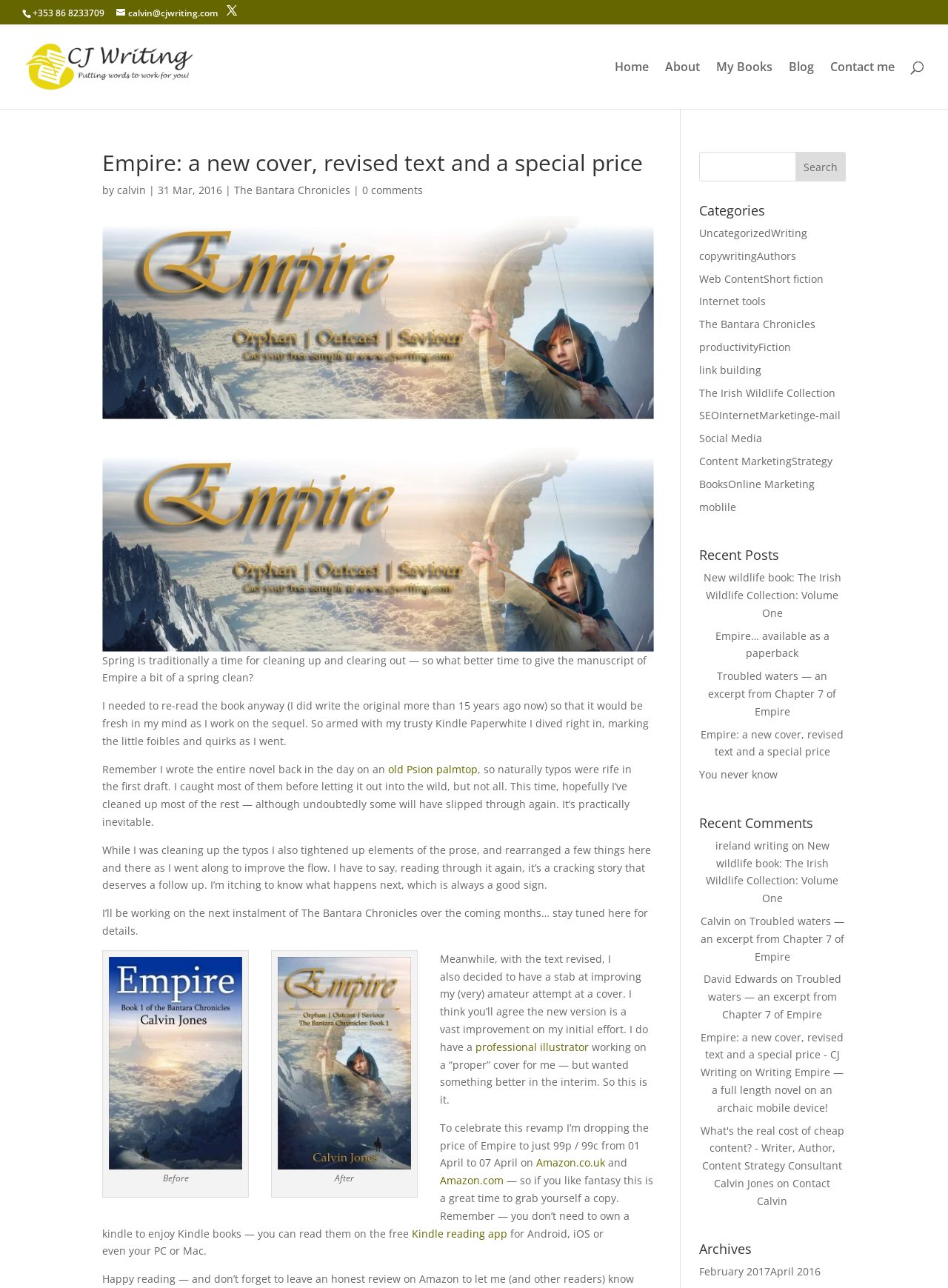Pinpoint the bounding box coordinates of the element to be clicked to execute the instruction: "Read the blog post 'Empire: a new cover, revised text and a special price'".

[0.108, 0.118, 0.69, 0.141]